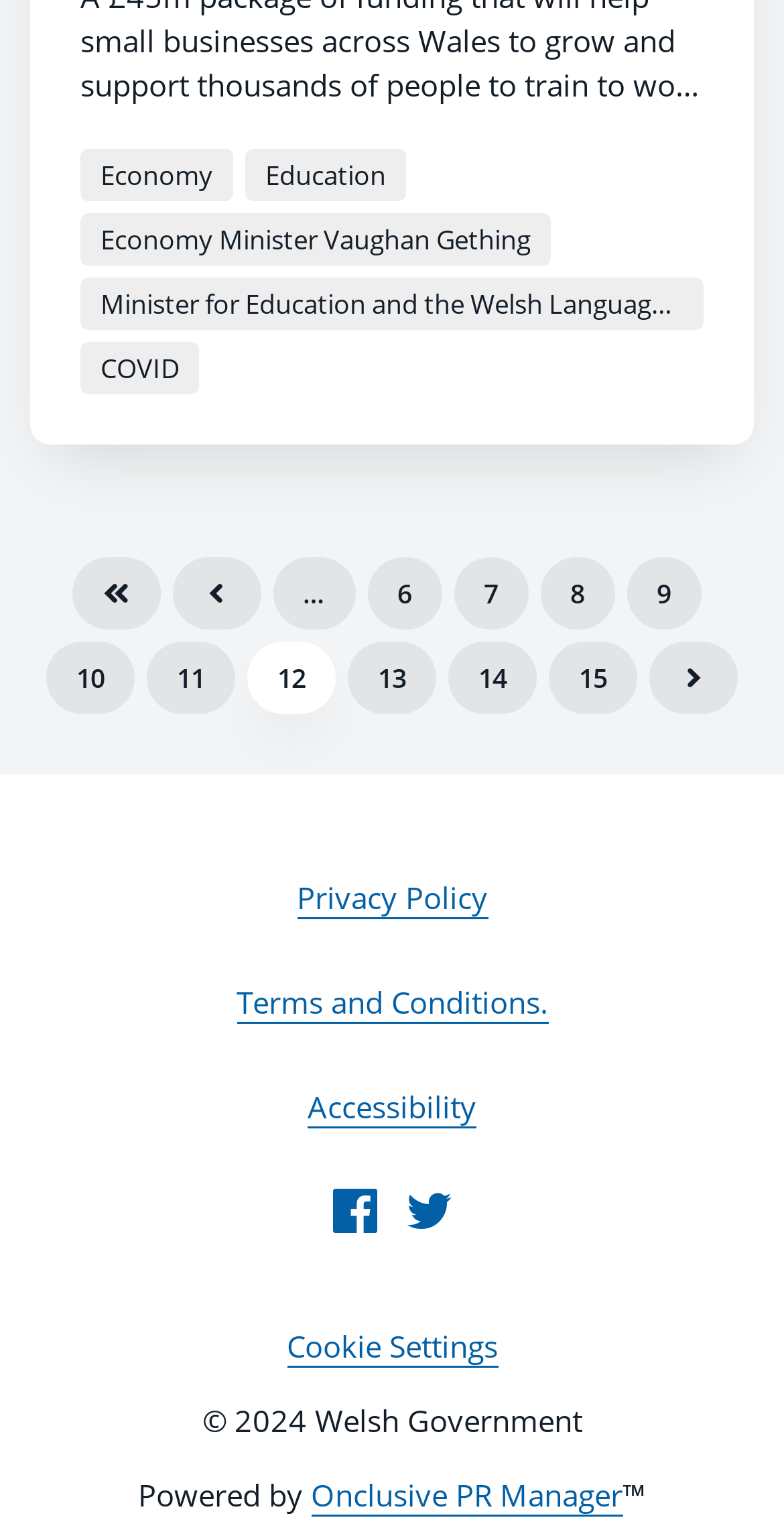Locate the UI element described by Education and provide its bounding box coordinates. Use the format (top-left x, top-left y, bottom-right x, bottom-right y) with all values as floating point numbers between 0 and 1.

[0.313, 0.097, 0.518, 0.132]